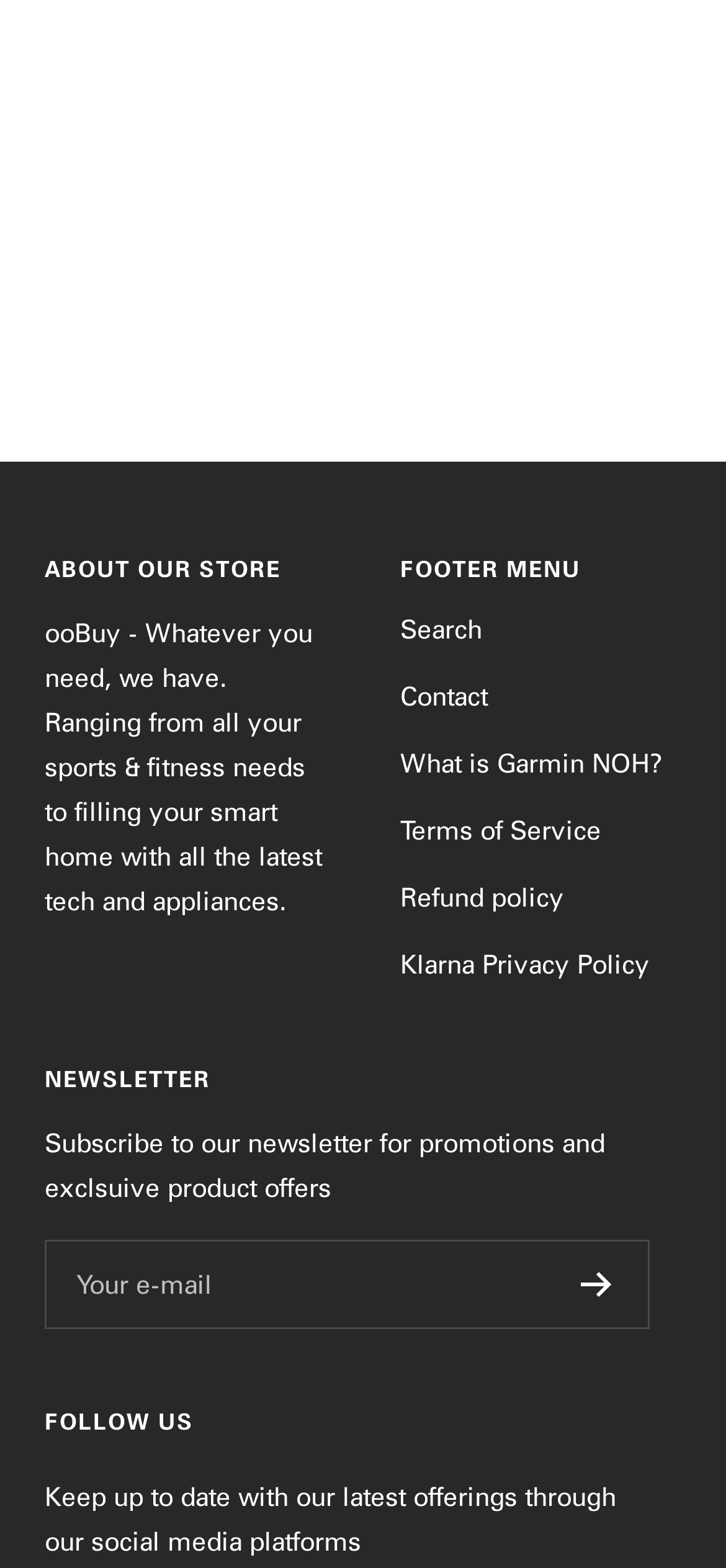Determine the bounding box coordinates for the clickable element to execute this instruction: "Learn about Garmin NOH". Provide the coordinates as four float numbers between 0 and 1, i.e., [left, top, right, bottom].

[0.551, 0.472, 0.913, 0.501]